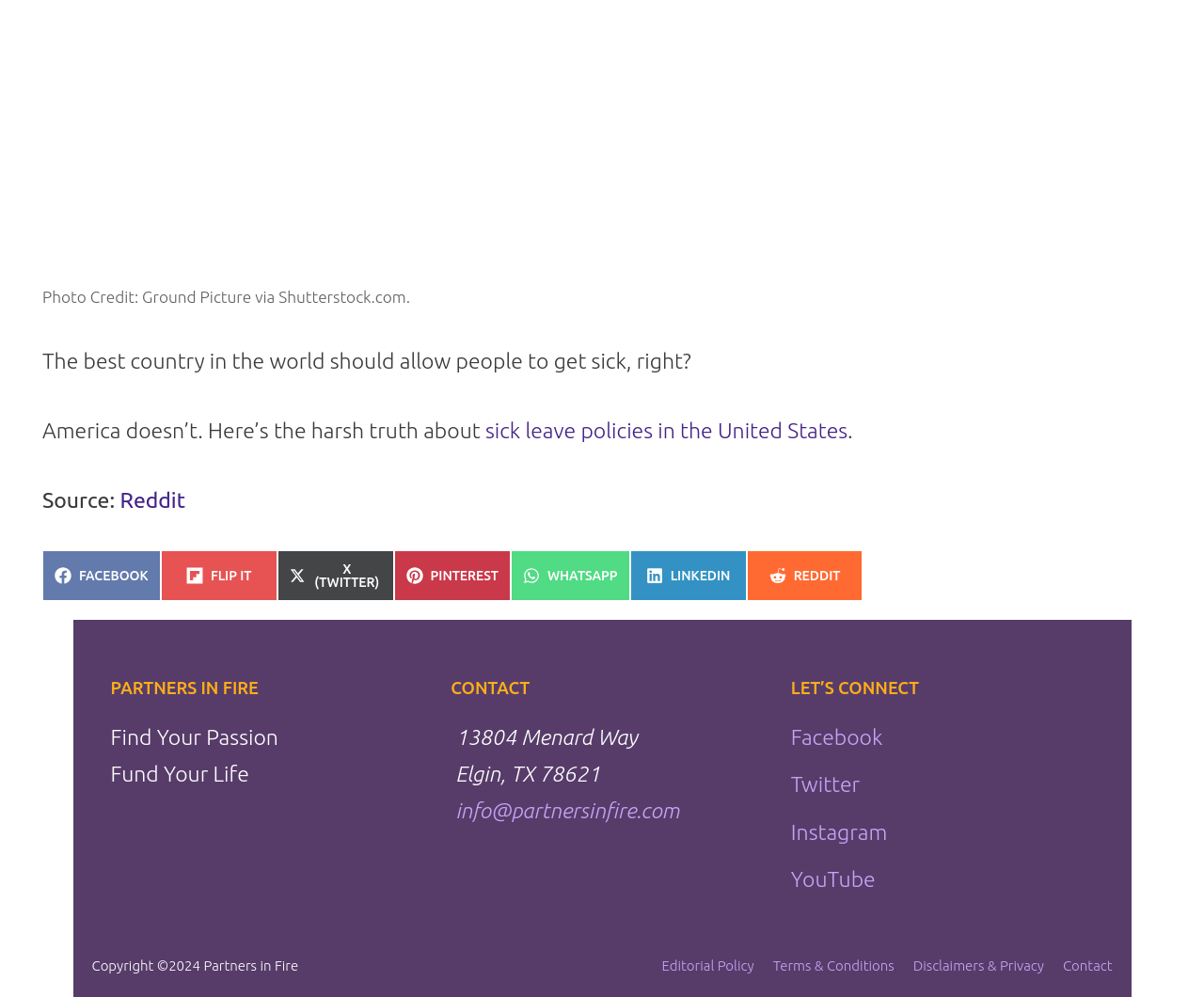What is the topic of the article?
Give a comprehensive and detailed explanation for the question.

The topic of the article can be inferred from the text 'The best country in the world should allow people to get sick, right?' and the link 'sick leave policies in the United States'.